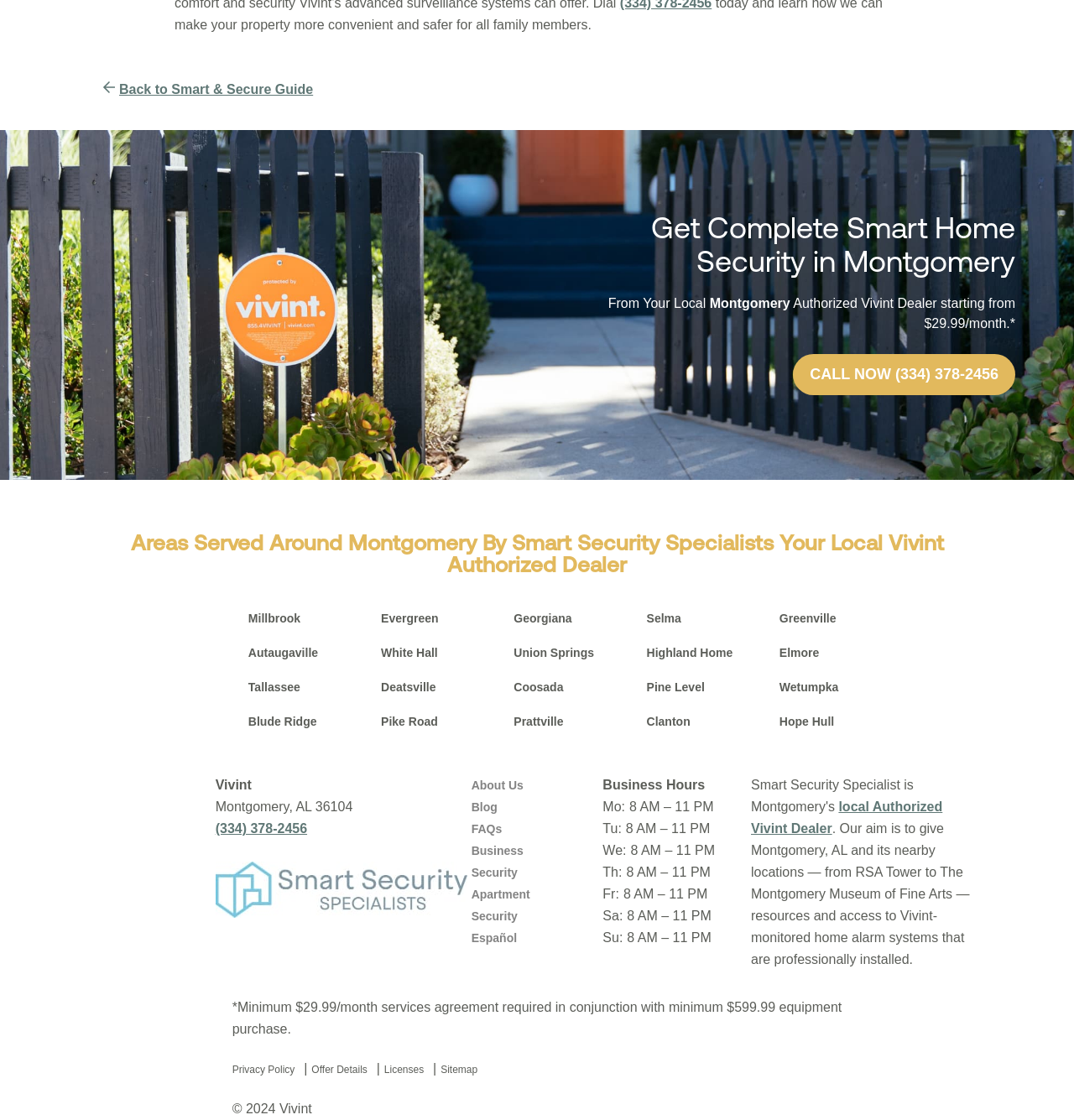Based on the image, please elaborate on the answer to the following question:
What areas are served by Vivint in Montgomery?

The webpage lists multiple areas served by Vivint in Montgomery, including Millbrook, Evergreen, Georgiana, Selma, Greenville, and others, indicating that Vivint provides services to a wide range of locations in Montgomery.